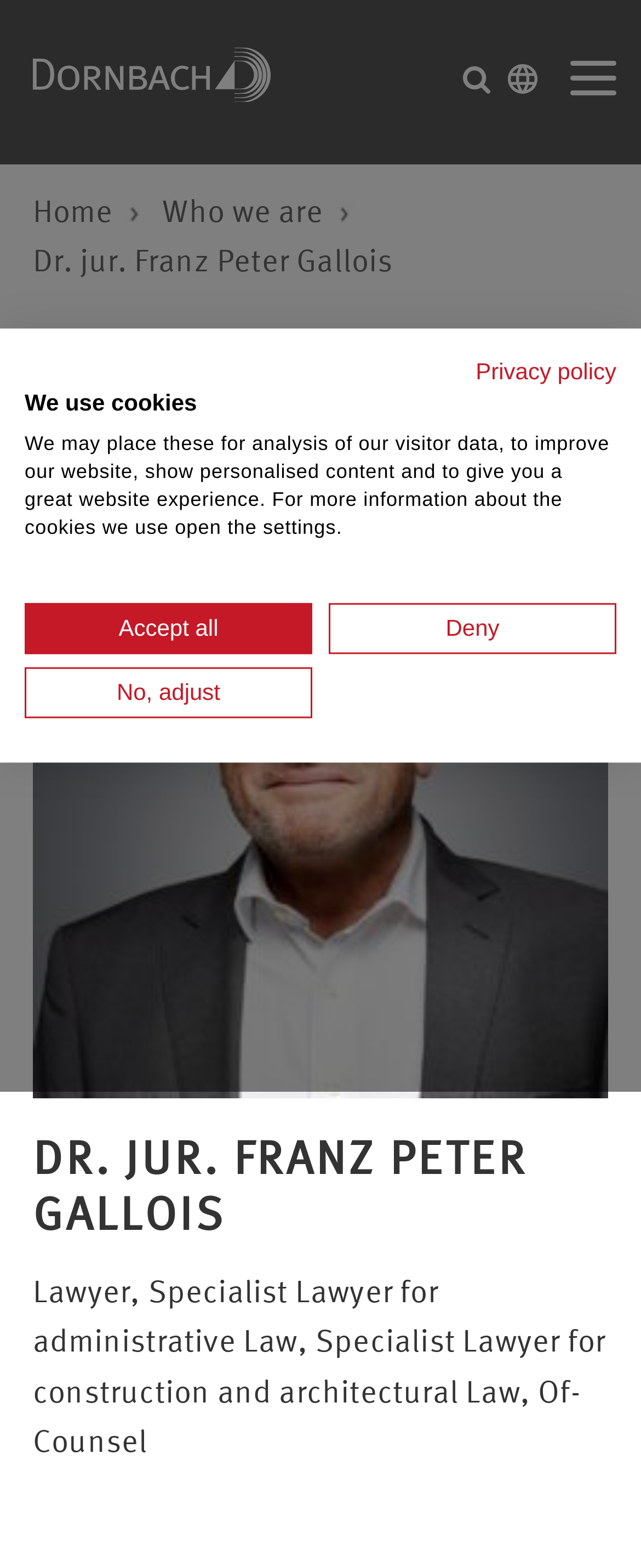Pinpoint the bounding box coordinates of the clickable area needed to execute the instruction: "Click on 'Activities & Events'". The coordinates should be specified as four float numbers between 0 and 1, i.e., [left, top, right, bottom].

None